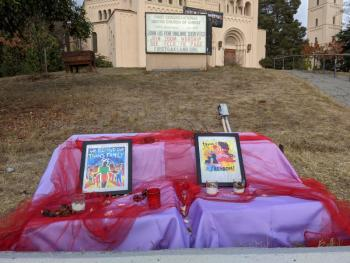Deliver an in-depth description of the image, highlighting major points.

In this poignant scene, a small altar is set up in front of a church, adorned with vibrant pink, purple, and red fabric that drapes gently over the ground. Two framed images rest prominently on the altar. One image boldly states, "We Defend our Trans Family," while the other proclaims, "trans is freedom!" The setting conveys a strong message of support and solidarity with the transgender community. The backdrop features the church, highlighting the blend of spirituality and activism, as a sign in front of it adds further context to this gathering place of remembrance and advocacy. This installation stands as a powerful tribute to love and acceptance amidst the broader social discourse.